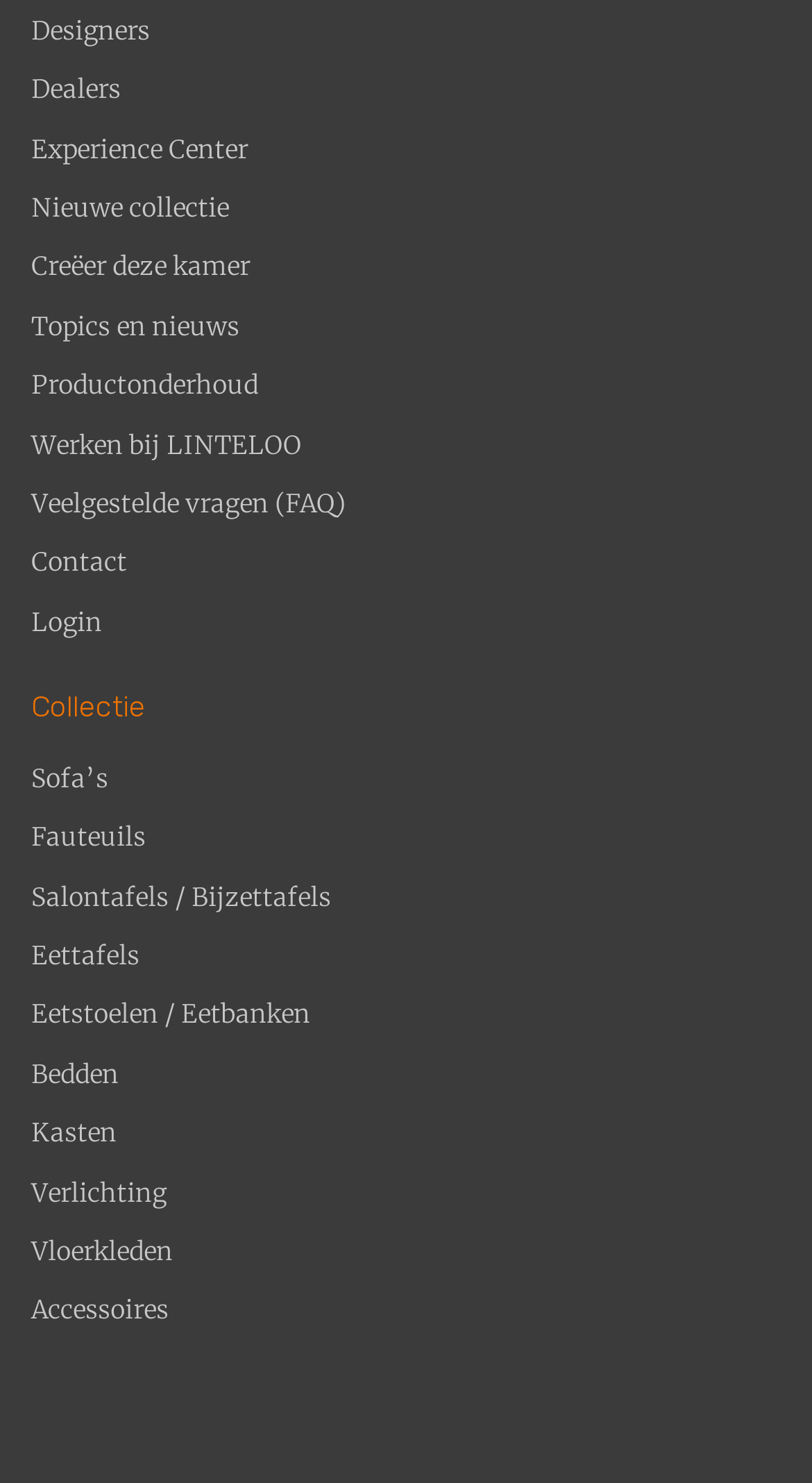Use a single word or phrase to respond to the question:
What is the first link on the top navigation bar?

Designers